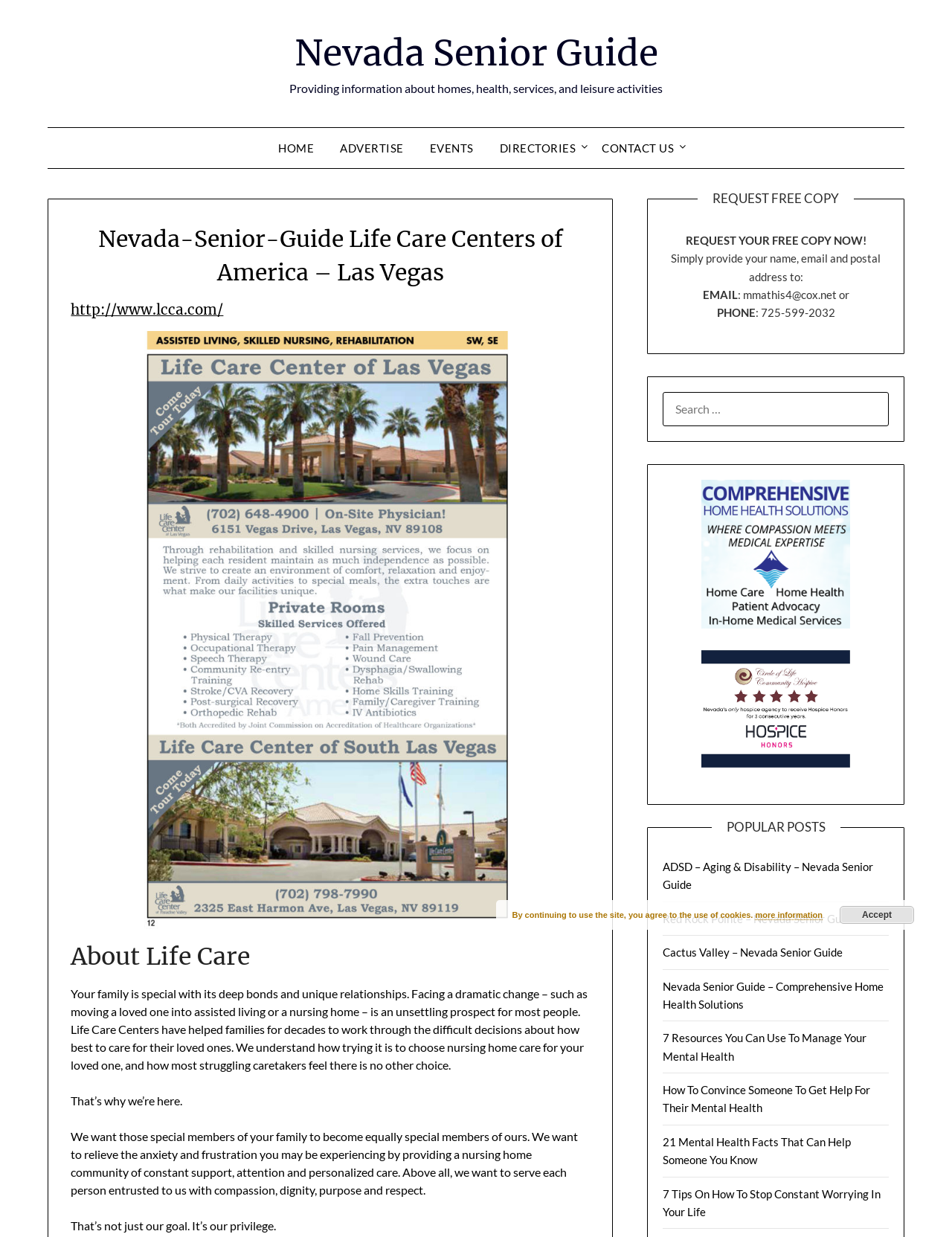What is the name of the company featured on this webpage?
Look at the image and provide a detailed response to the question.

The webpage has a heading 'Nevada-Senior-Guide Life Care Centers of America – Las Vegas' which indicates that the company featured on this webpage is Life Care Centers of America.